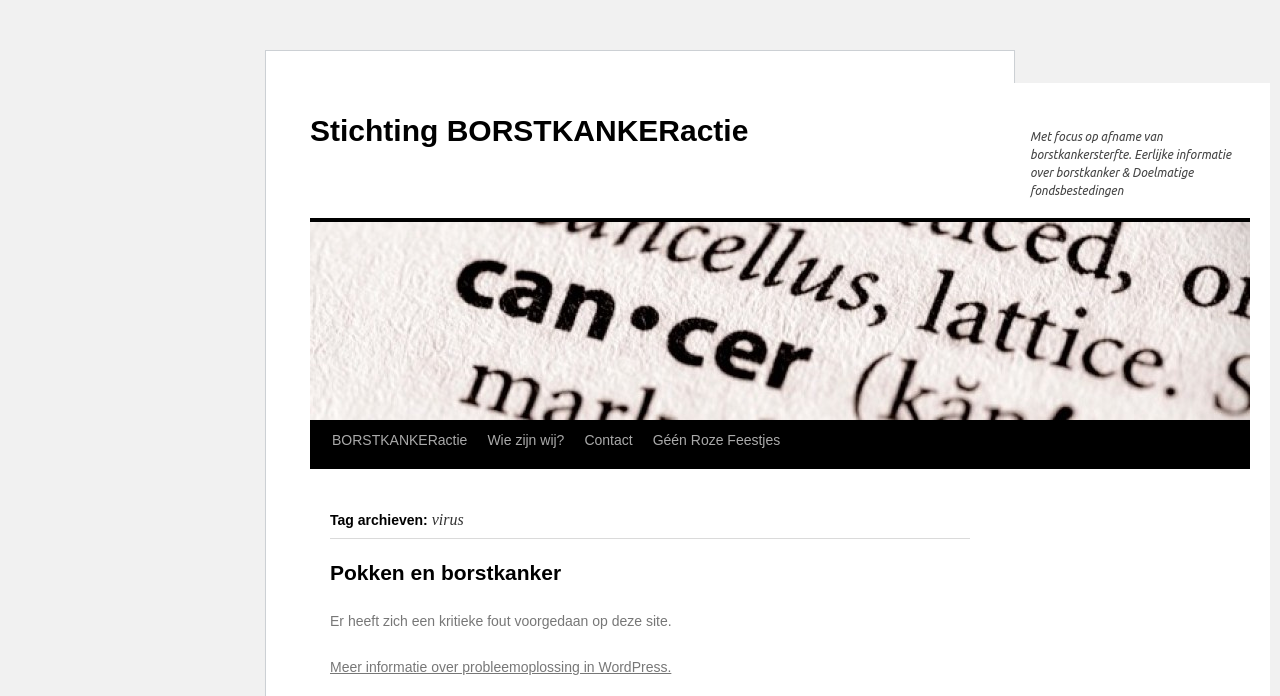Give a comprehensive overview of the webpage, including key elements.

The webpage appears to be an archive page related to the topic of viruses, specifically in the context of breast cancer. At the top, there is a link to "Stichting BORSTKANKERactie" and a brief description of the organization's focus on reducing breast cancer mortality and providing honest information about breast cancer and effective fund allocation.

Below this, there is a link to "Spring naar inhoud" (Skip to content) and a navigation menu with links to "BORSTKANKERactie", "Wie zijn wij?" (Who are we?), "Contact", and "Géén Roze Feestjes" (No Pink Parties).

The main content area is divided into sections. The first section has a heading "Tag archieven: virus" (Tag archives: virus) and appears to be an introduction to the topic. Below this, there is a section with a heading "Pokken en borstkanker" (Smallpox and breast cancer) which contains a link to an article with the same title.

Further down, there is an error message stating that a critical error has occurred on the site, followed by a link to more information on troubleshooting WordPress problems.